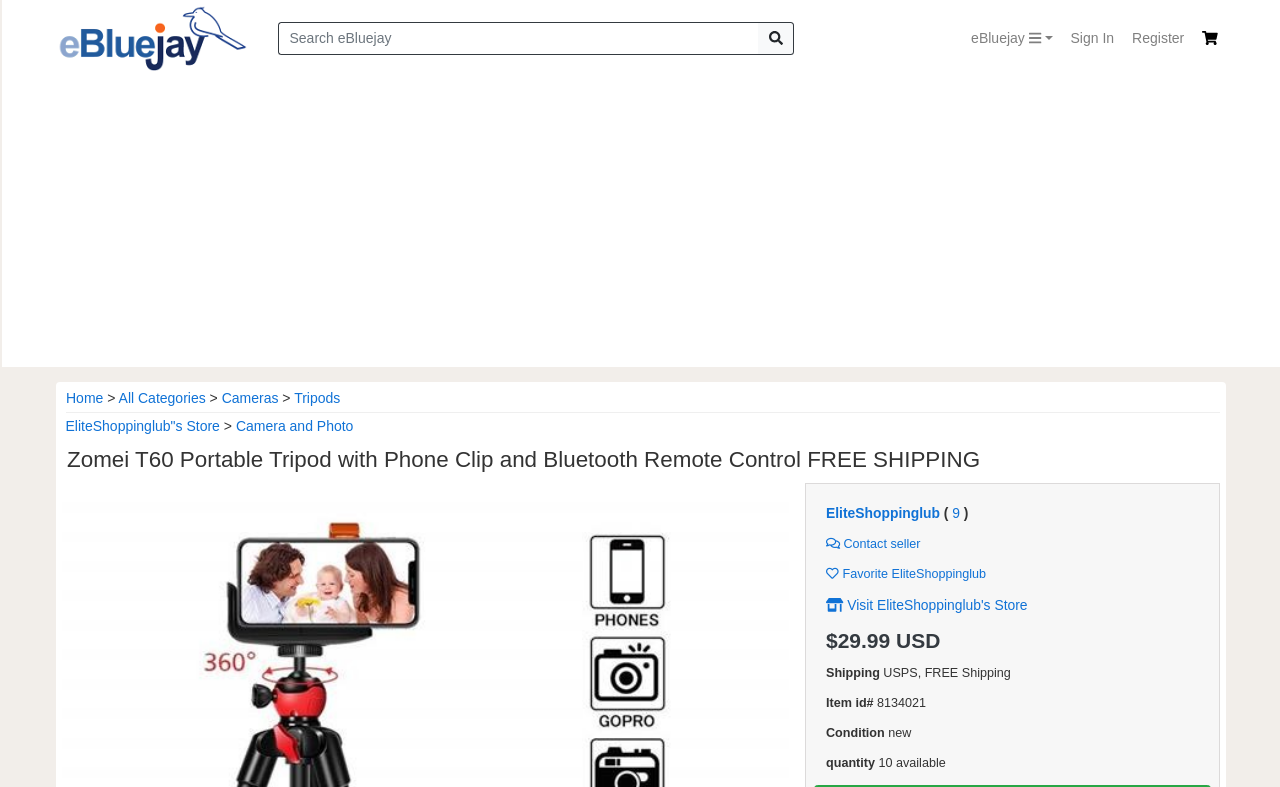Determine the bounding box coordinates of the region I should click to achieve the following instruction: "Visit EliteShoppinglub's Store". Ensure the bounding box coordinates are four float numbers between 0 and 1, i.e., [left, top, right, bottom].

[0.645, 0.758, 0.803, 0.779]